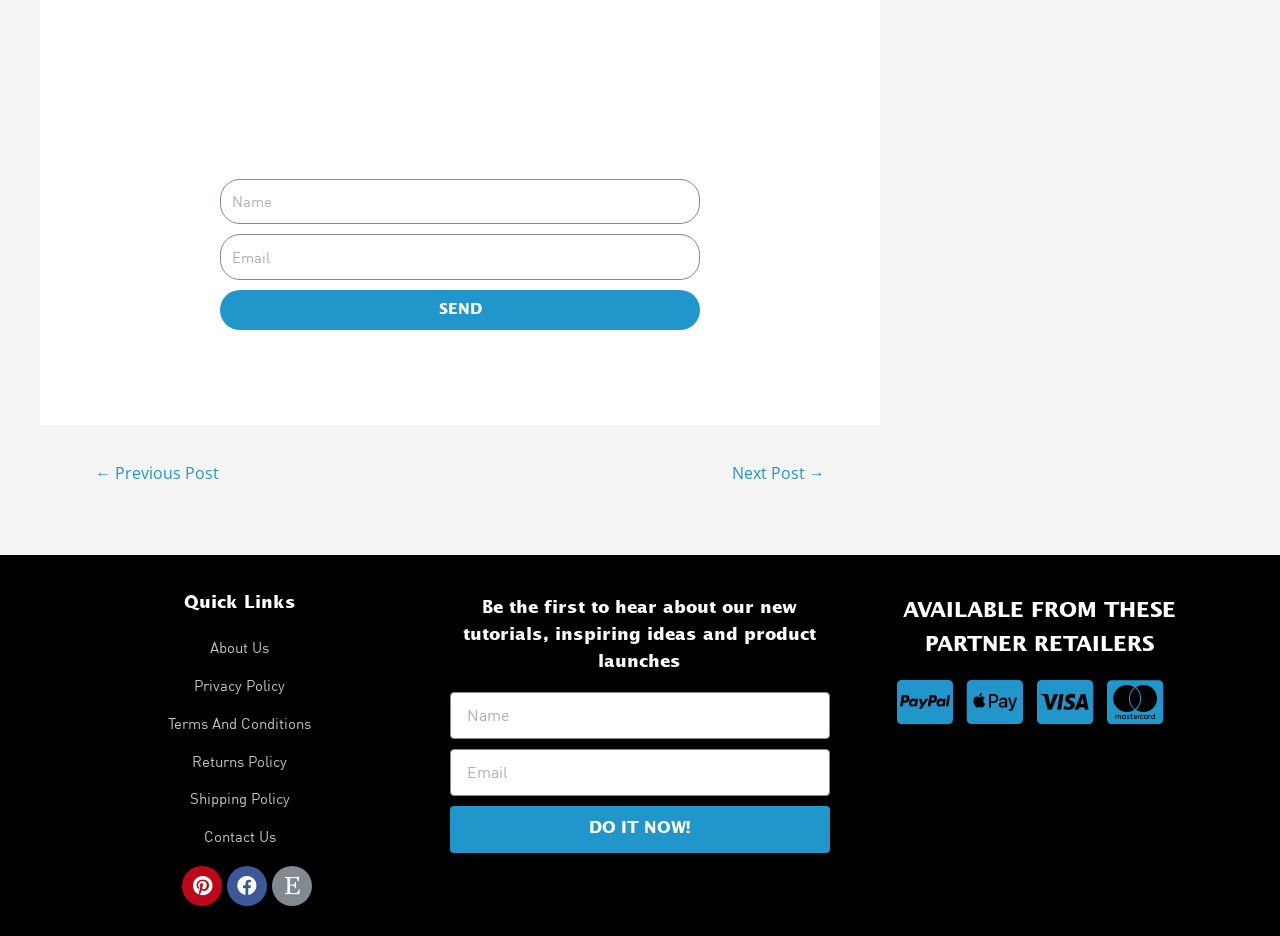Answer the following query with a single word or phrase:
What is the call-to-action on the right side of the webpage?

DO IT NOW!